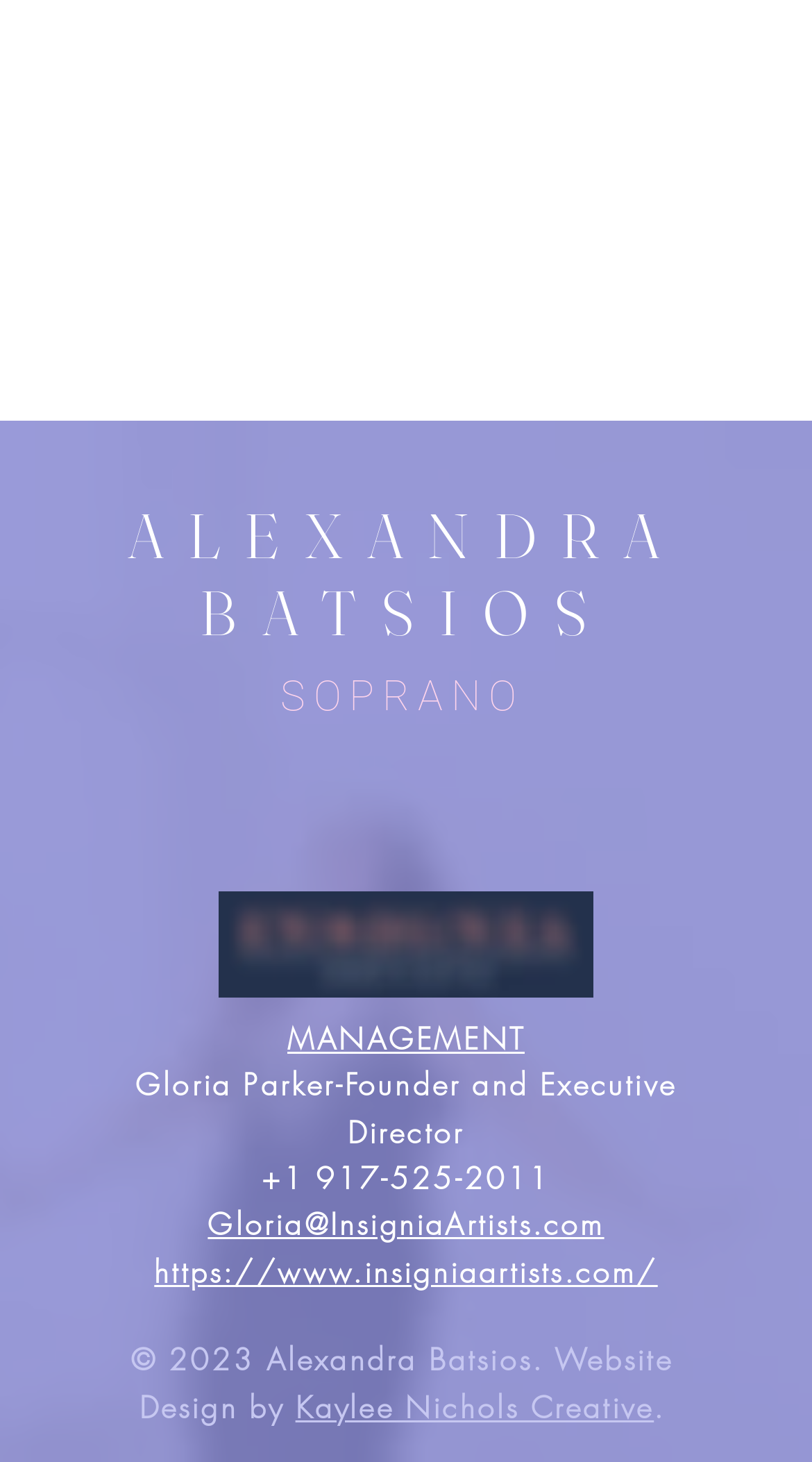Give a one-word or short-phrase answer to the following question: 
What is the profession of Alexandra Batsios?

Soprano